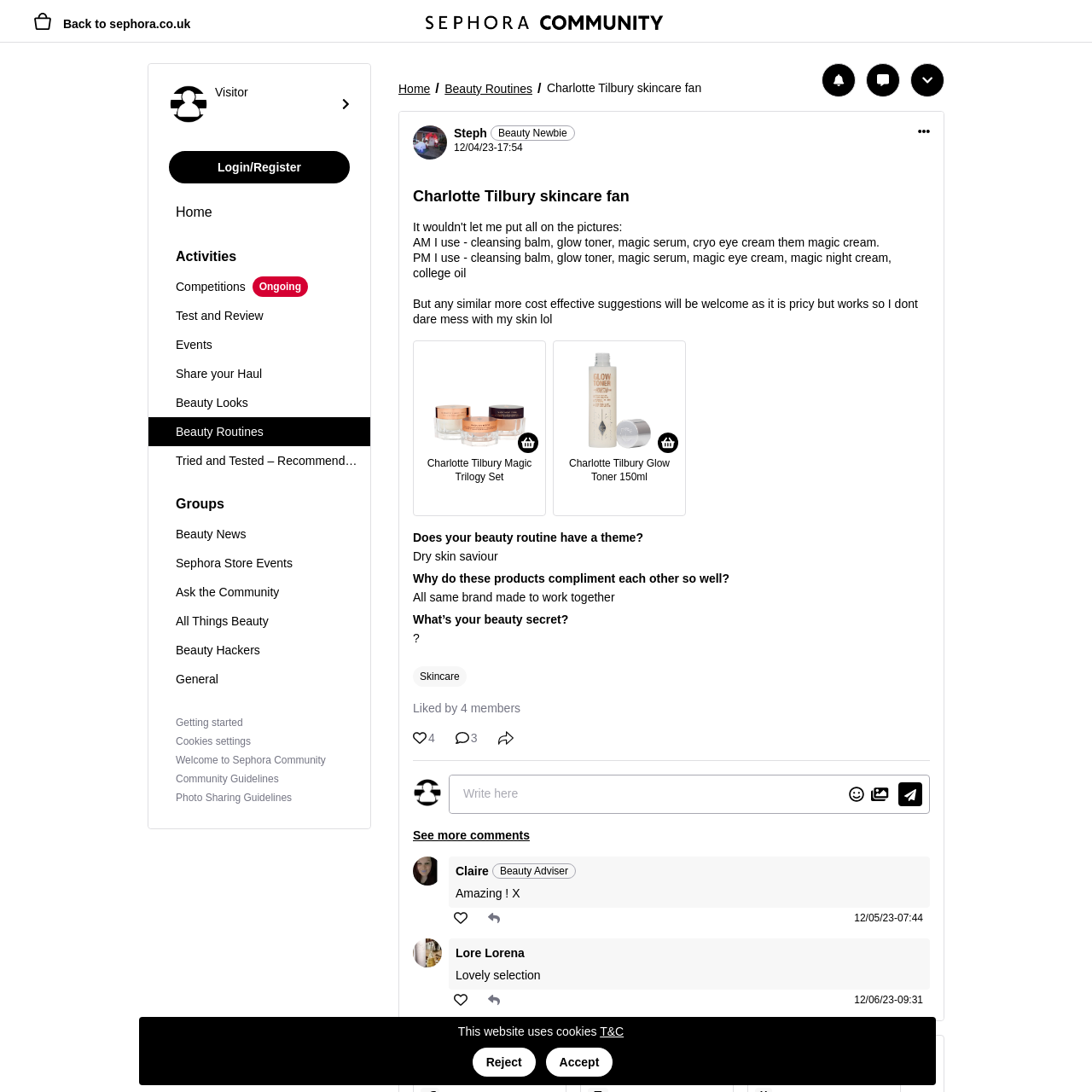Find the bounding box coordinates for the element that must be clicked to complete the instruction: "Click on the Sephora UK shop icon". The coordinates should be four float numbers between 0 and 1, indicated as [left, top, right, bottom].

[0.031, 0.01, 0.174, 0.029]